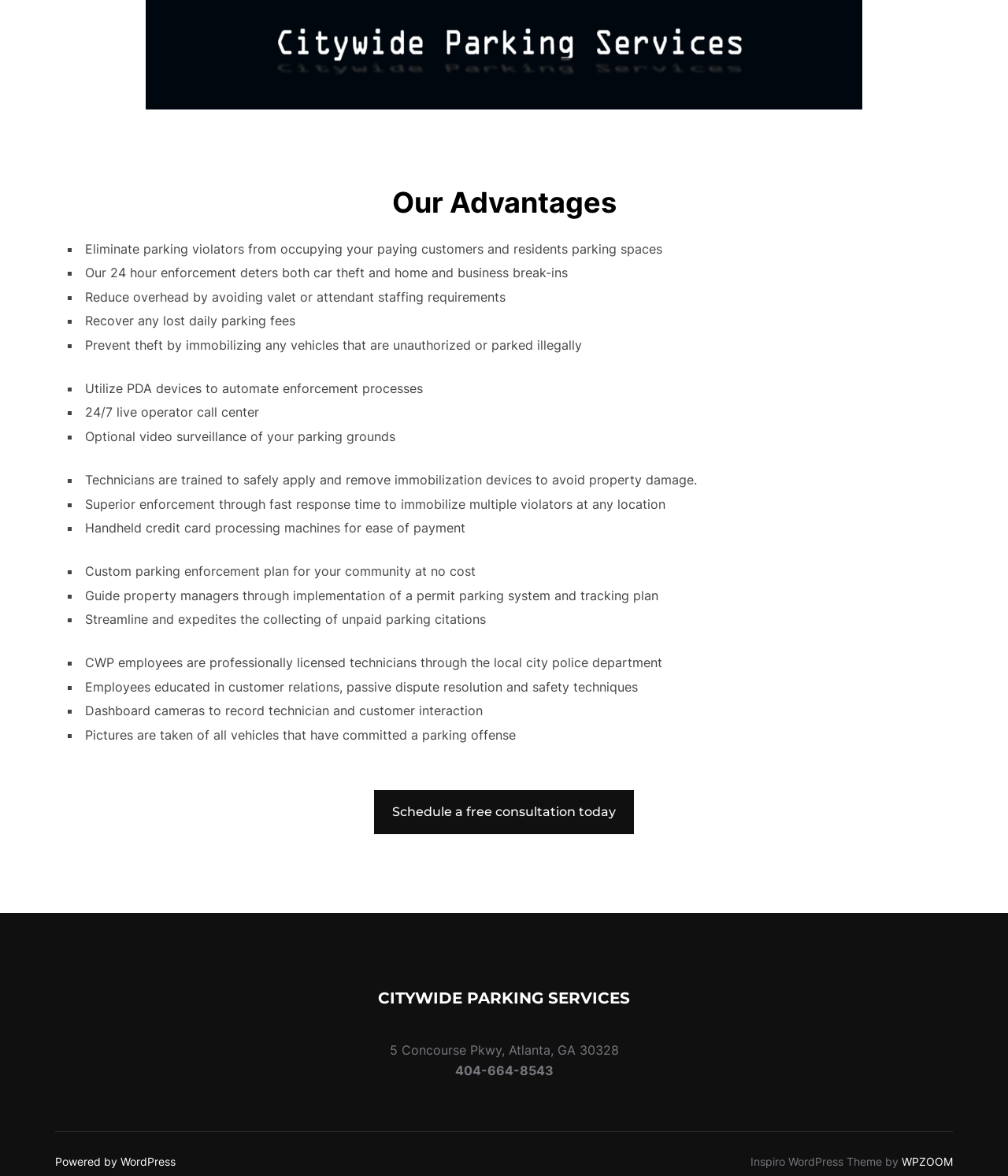Can you look at the image and give a comprehensive answer to the question:
How many hours of enforcement does the service provide?

The webpage mentions '24 hour enforcement' as one of the advantages of the service, indicating that the service provides enforcement for 24 hours a day.